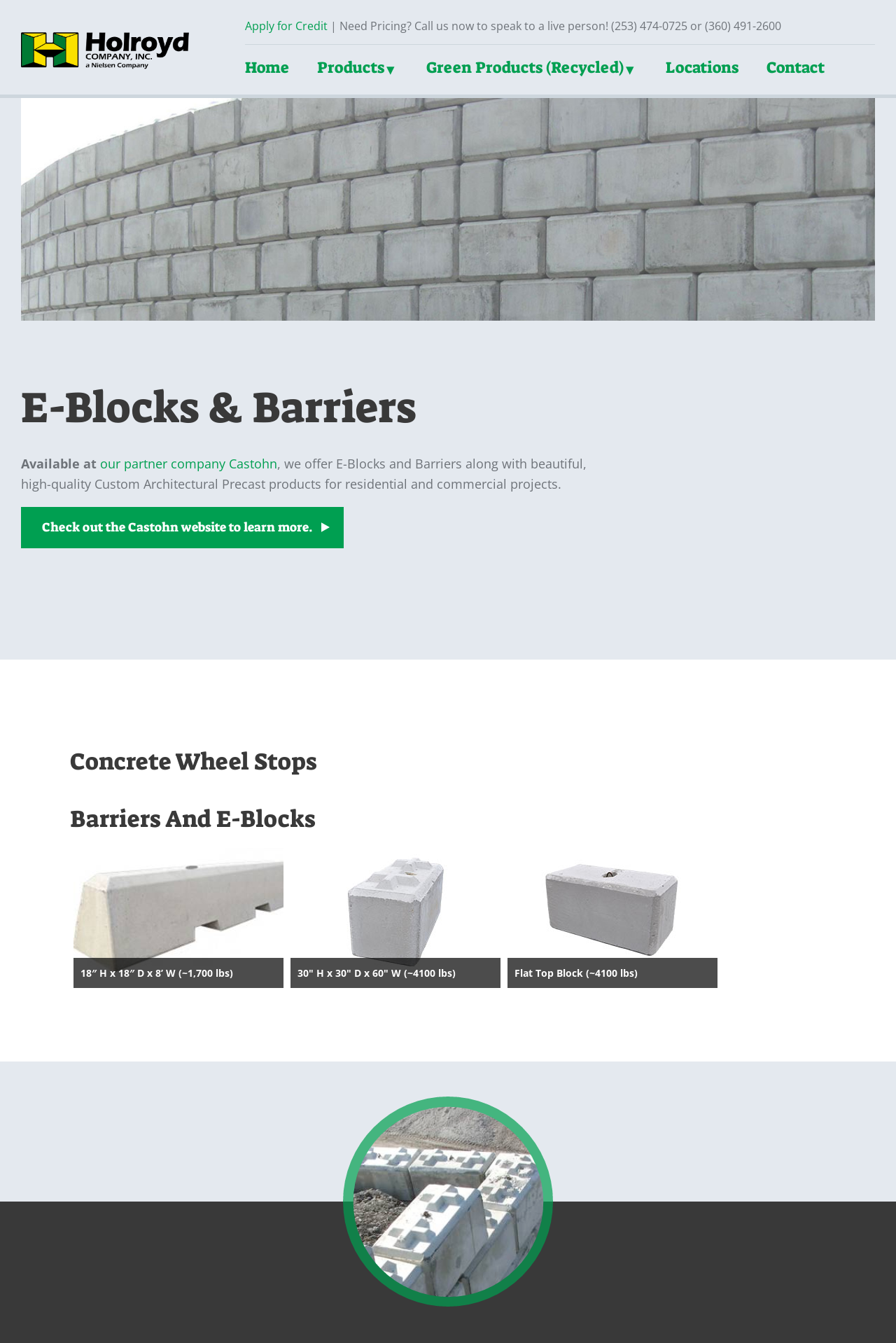Can you identify and provide the main heading of the webpage?

E-Blocks & Barriers